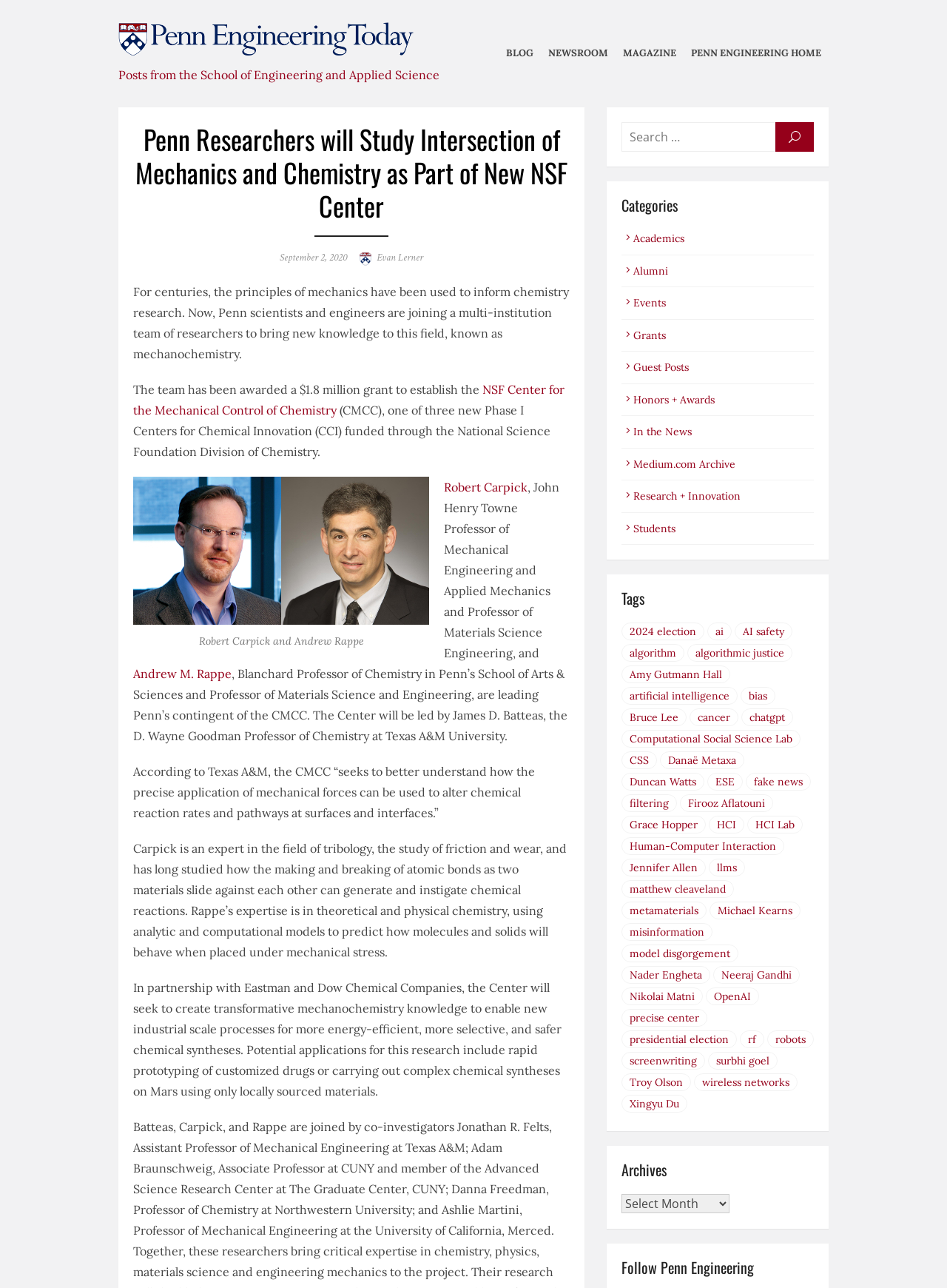What is the name of the blog?
With the help of the image, please provide a detailed response to the question.

I determined the answer by looking at the top-left corner of the webpage, where it says 'Penn Engineering Blog' in a prominent font, indicating that it is the name of the blog.